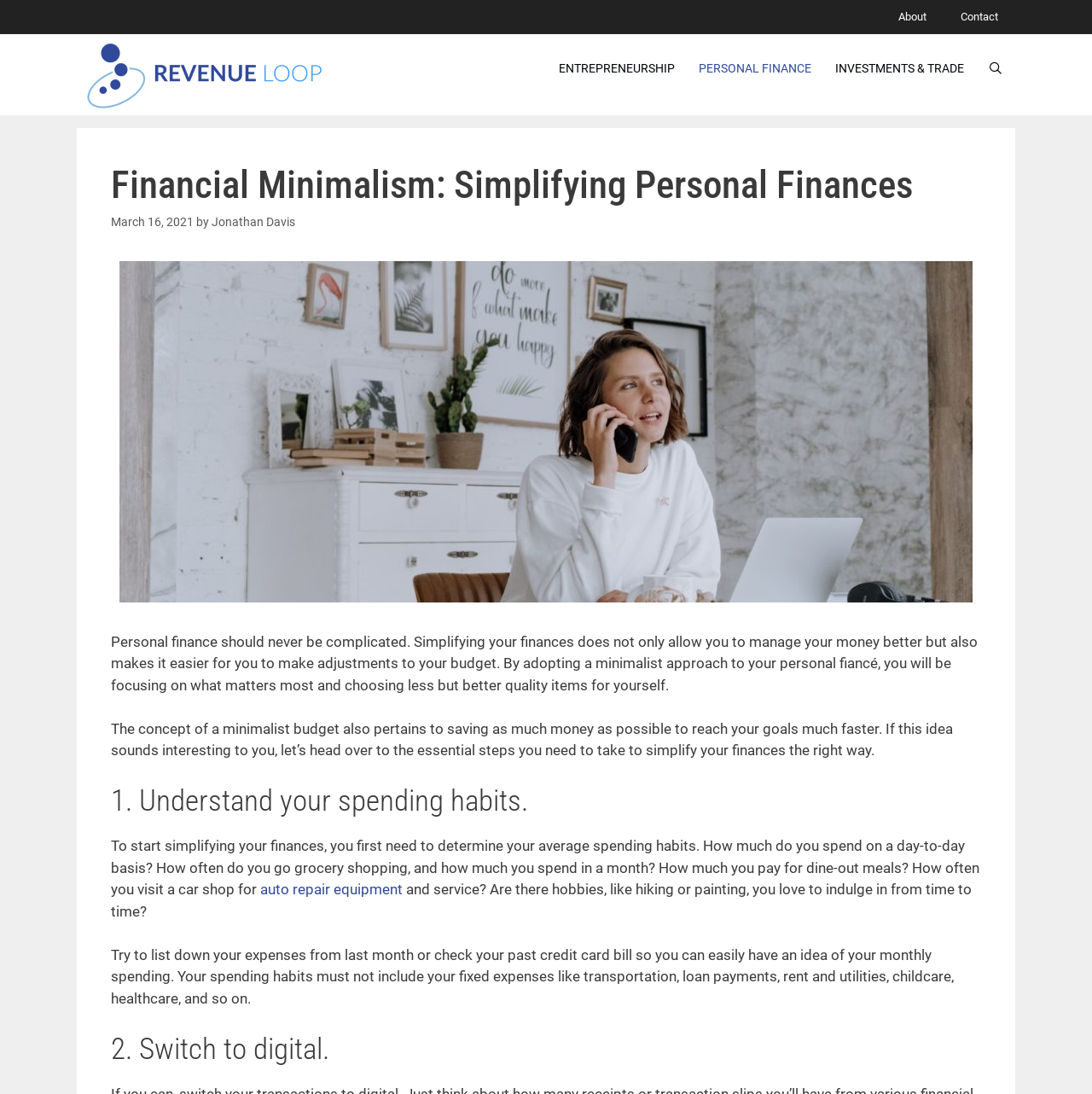Determine the bounding box coordinates of the clickable region to carry out the instruction: "Click on PERSONAL FINANCE link".

[0.629, 0.035, 0.754, 0.09]